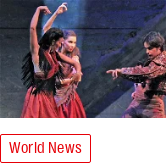Using the information in the image, give a detailed answer to the following question: What type of event is being covered?

The presence of the 'World News' label overlaying the image suggests that this performance is part of a broader coverage of artistic events that shape cultural conversations. This implies that the event being covered is an artistic one, specifically a performance of the opera 'Carmen'.